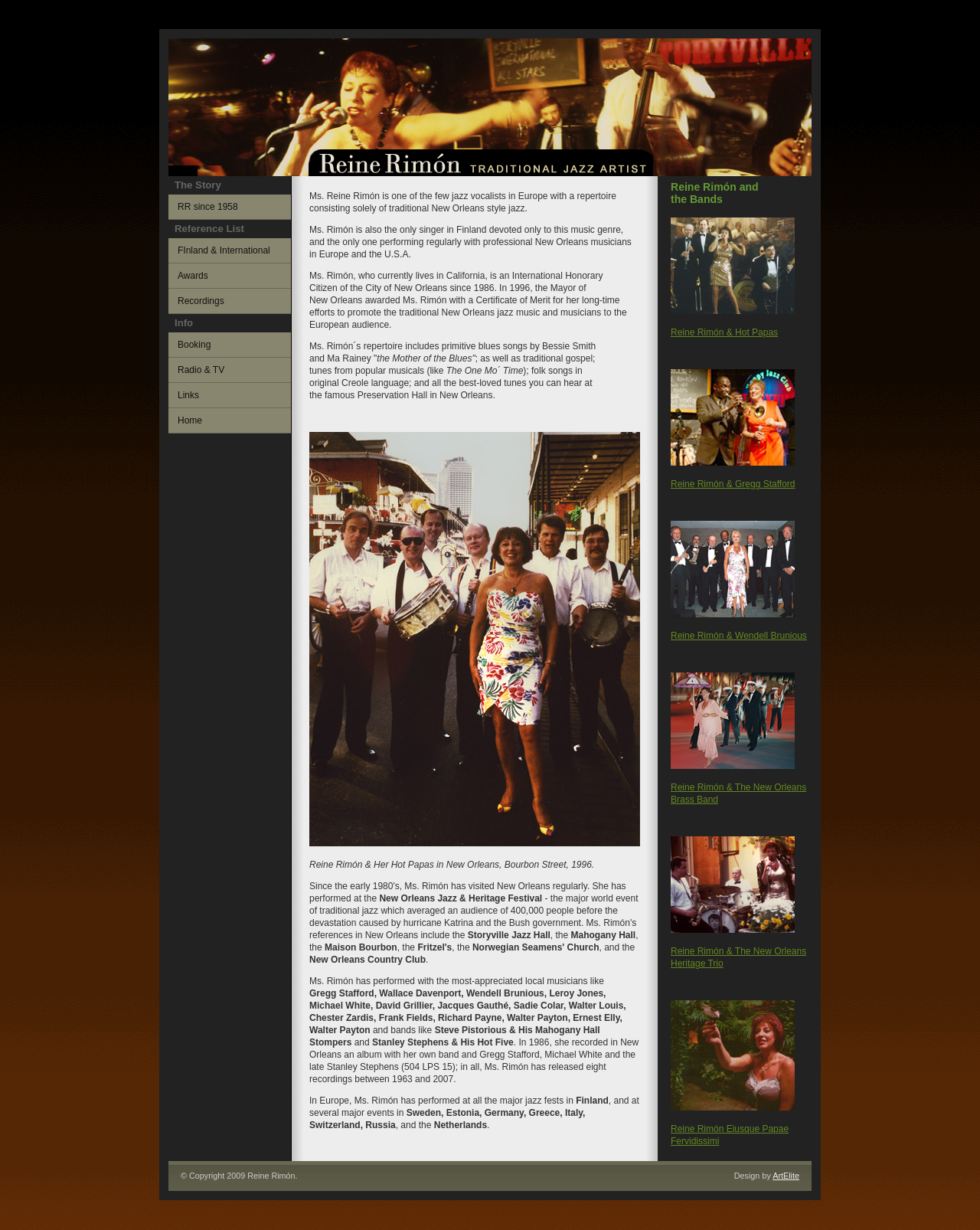Based on the image, please elaborate on the answer to the following question:
How many recordings has Reine Rimón released?

According to the webpage, Reine Rimón has released eight recordings between 1963 and 2007, which is mentioned in the text 'in all, Ms. Rimón has released eight recordings between 1963 and 2007.'